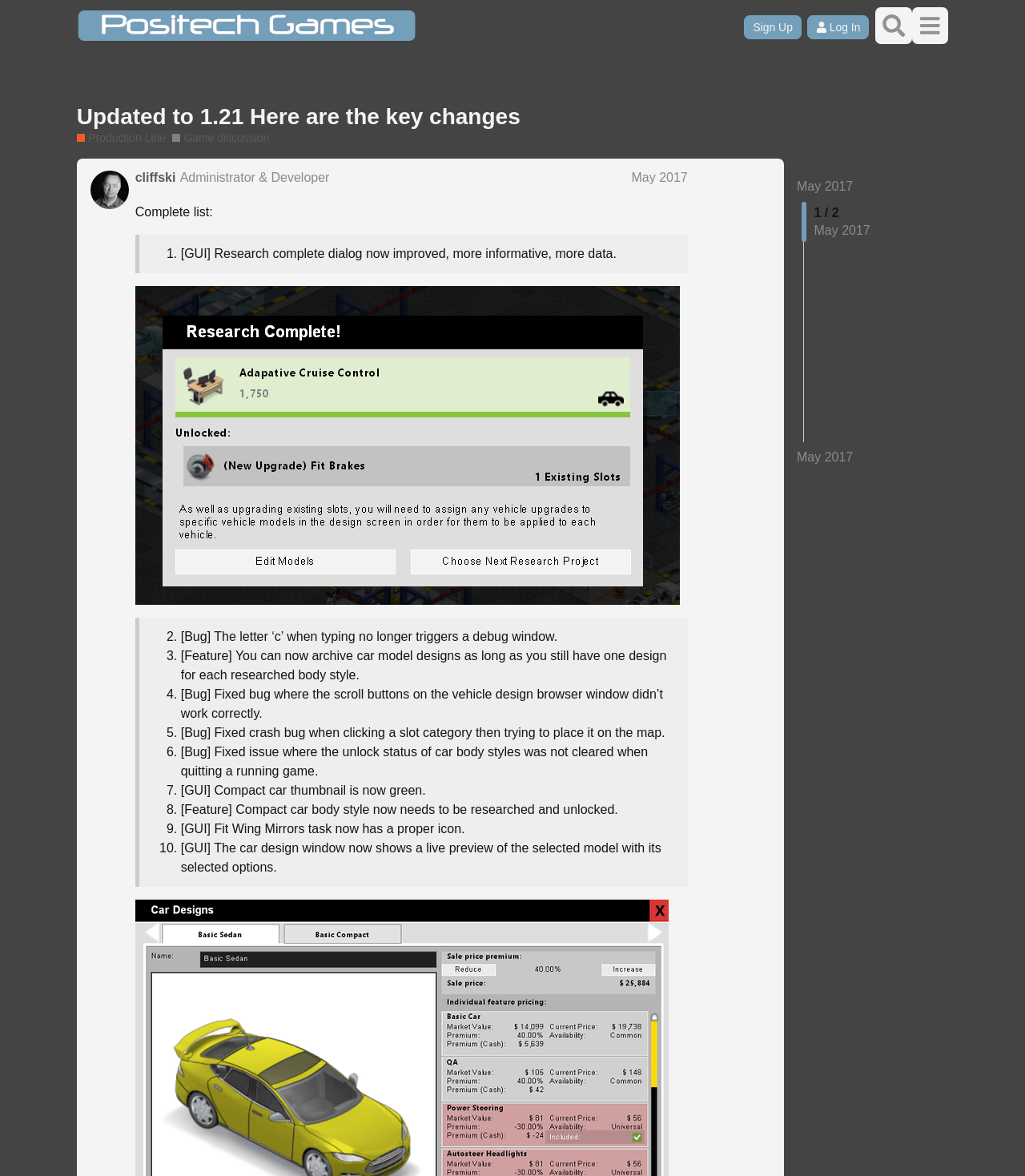How many changes are listed in the webpage?
Give a detailed response to the question by analyzing the screenshot.

The question can be answered by counting the list markers '1.', '2.', ..., '10.' in the blockquote elements, which indicate that there are 10 changes listed in the webpage.